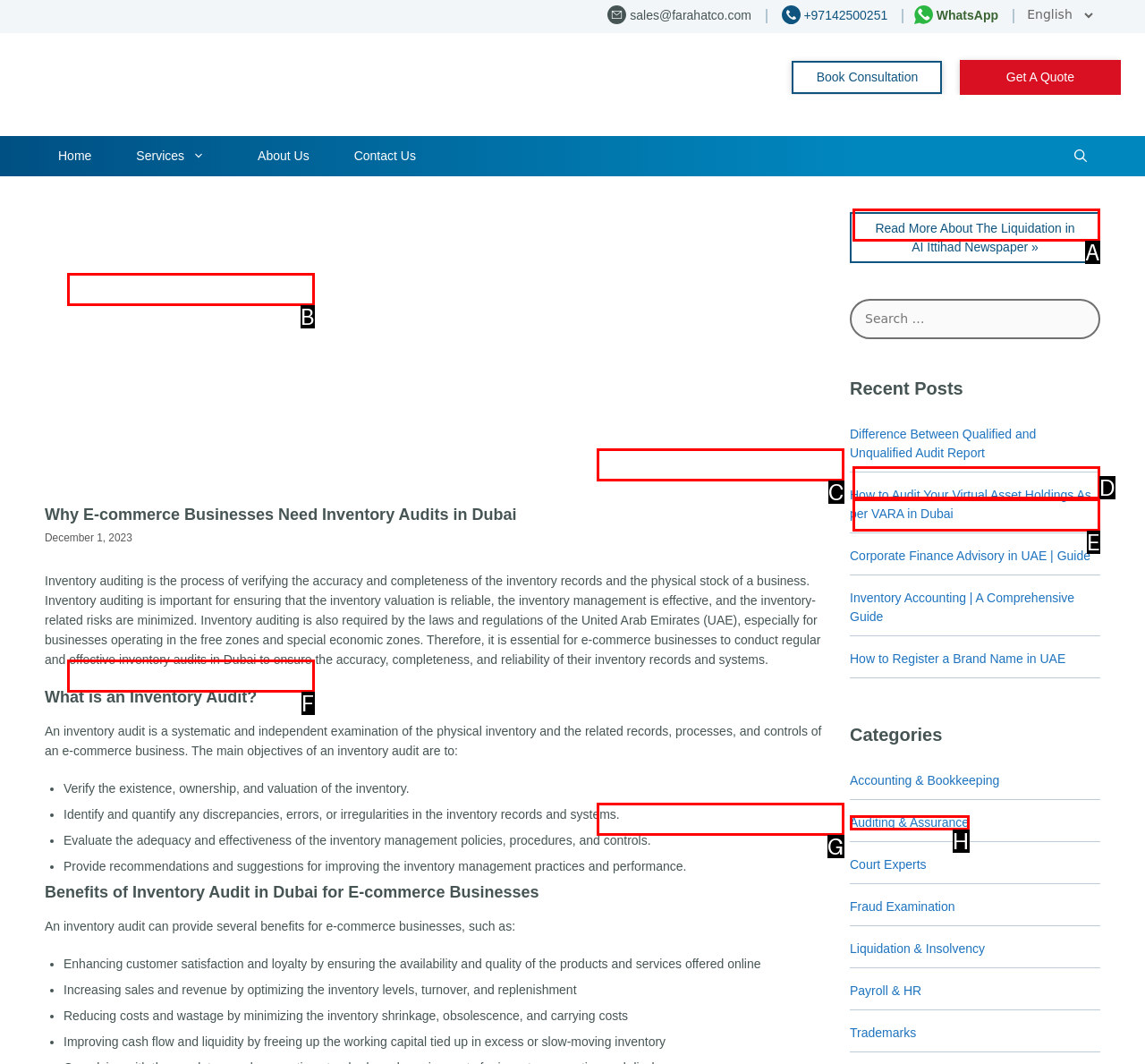Identify the HTML element that best fits the description: Internal Audit. Respond with the letter of the corresponding element.

B